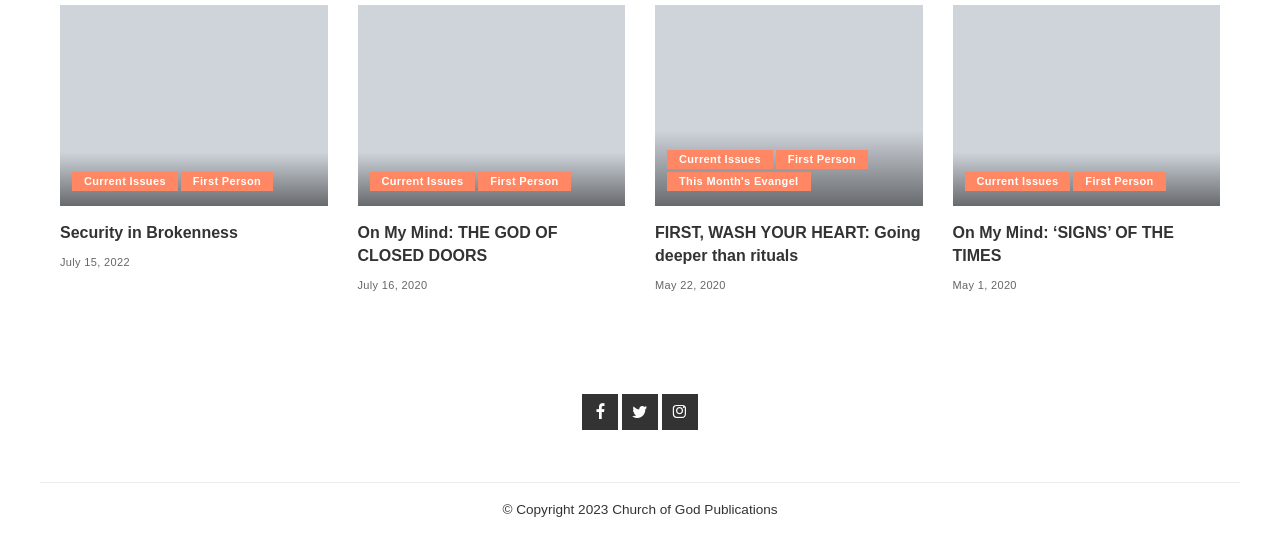Specify the bounding box coordinates of the region I need to click to perform the following instruction: "Check upcoming events". The coordinates must be four float numbers in the range of 0 to 1, i.e., [left, top, right, bottom].

None